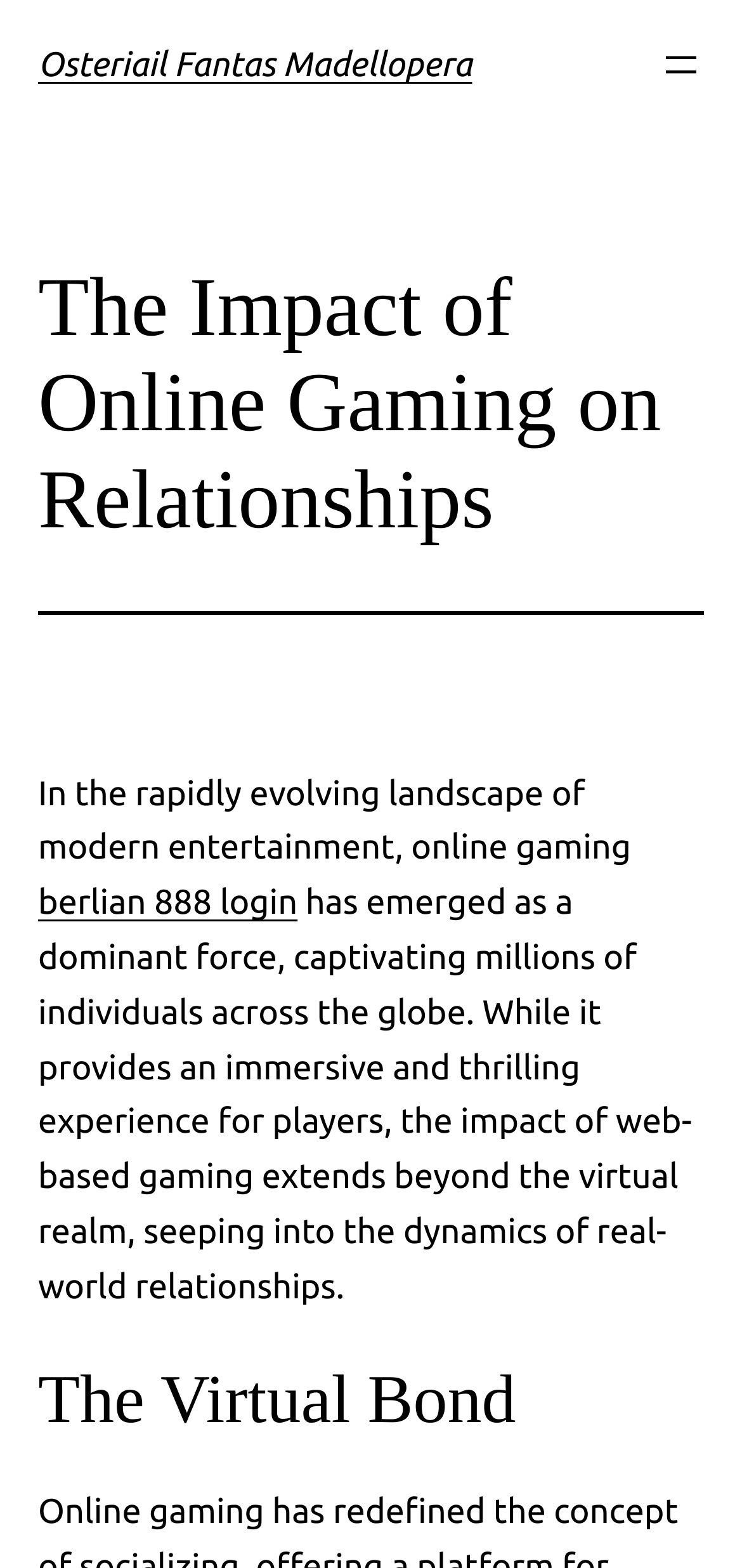Extract the main heading text from the webpage.

Osteriail Fantas Madellopera